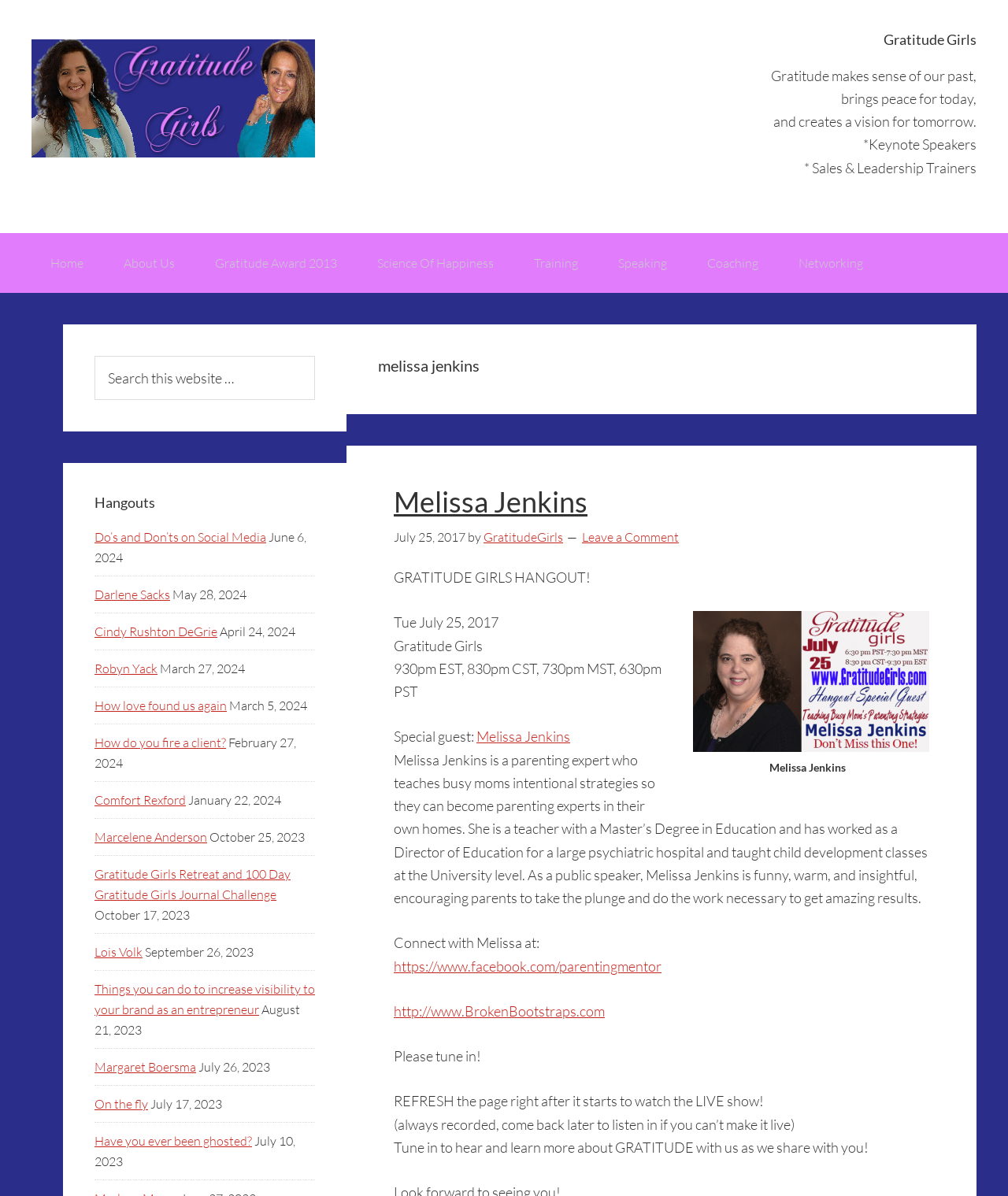Can you find the bounding box coordinates for the element to click on to achieve the instruction: "Click on the 'Melissa Jenkins' link"?

[0.391, 0.405, 0.583, 0.434]